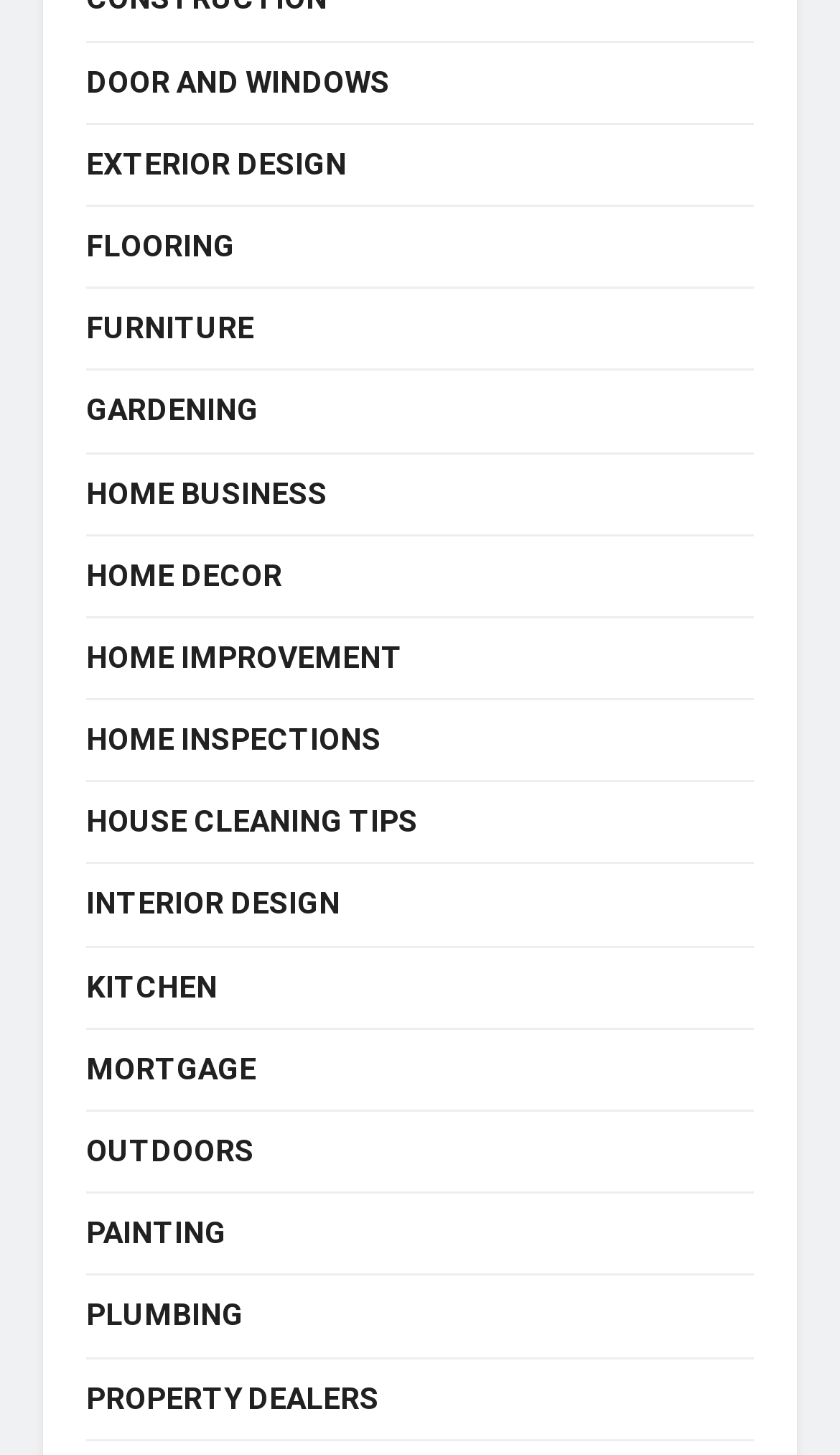Are there any links related to outdoor activities?
Kindly answer the question with as much detail as you can.

Upon reviewing the links provided on the webpage, I found that there is a link related to outdoor activities, specifically 'OUTDOORS', which suggests that the webpage provides information or resources related to outdoor activities.